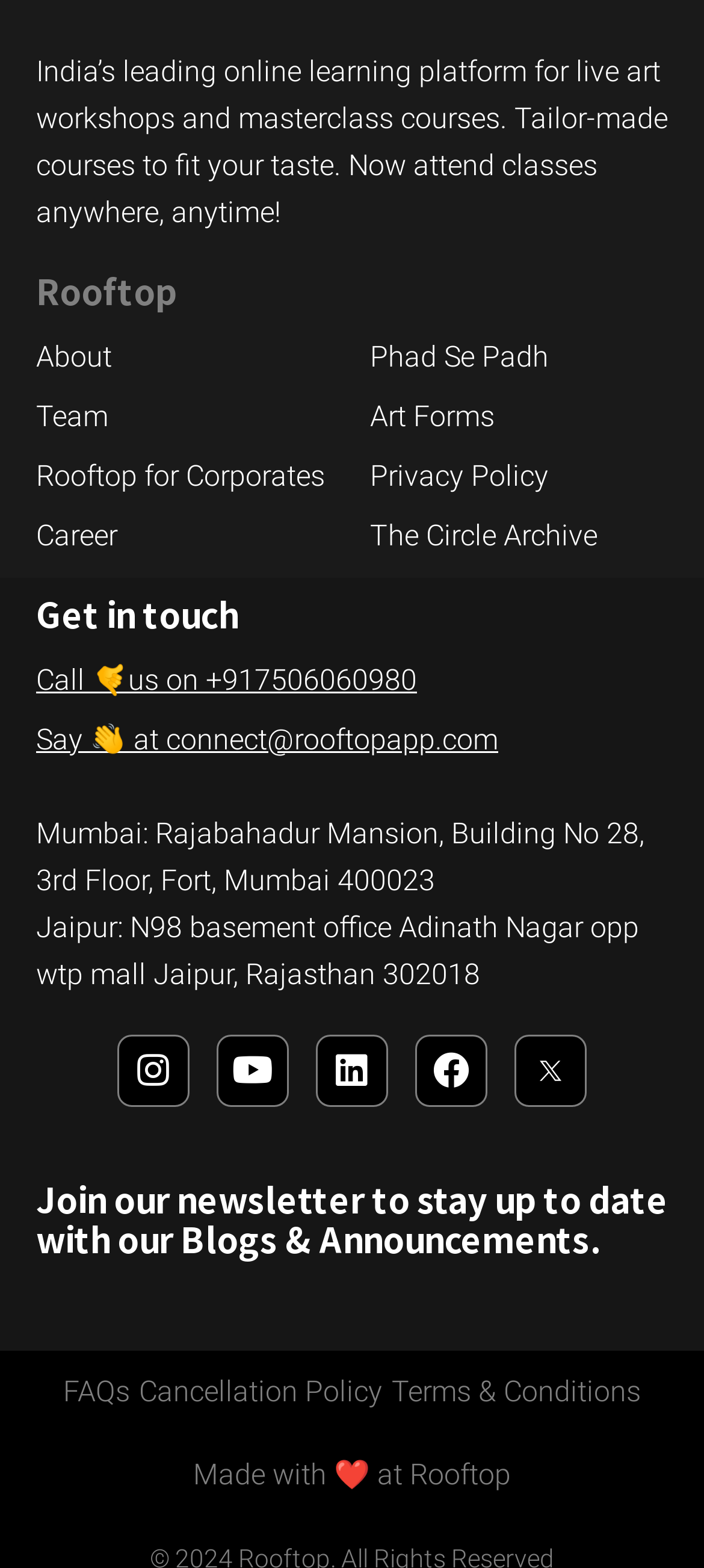Answer briefly with one word or phrase:
How many offices does Rooftop have?

2